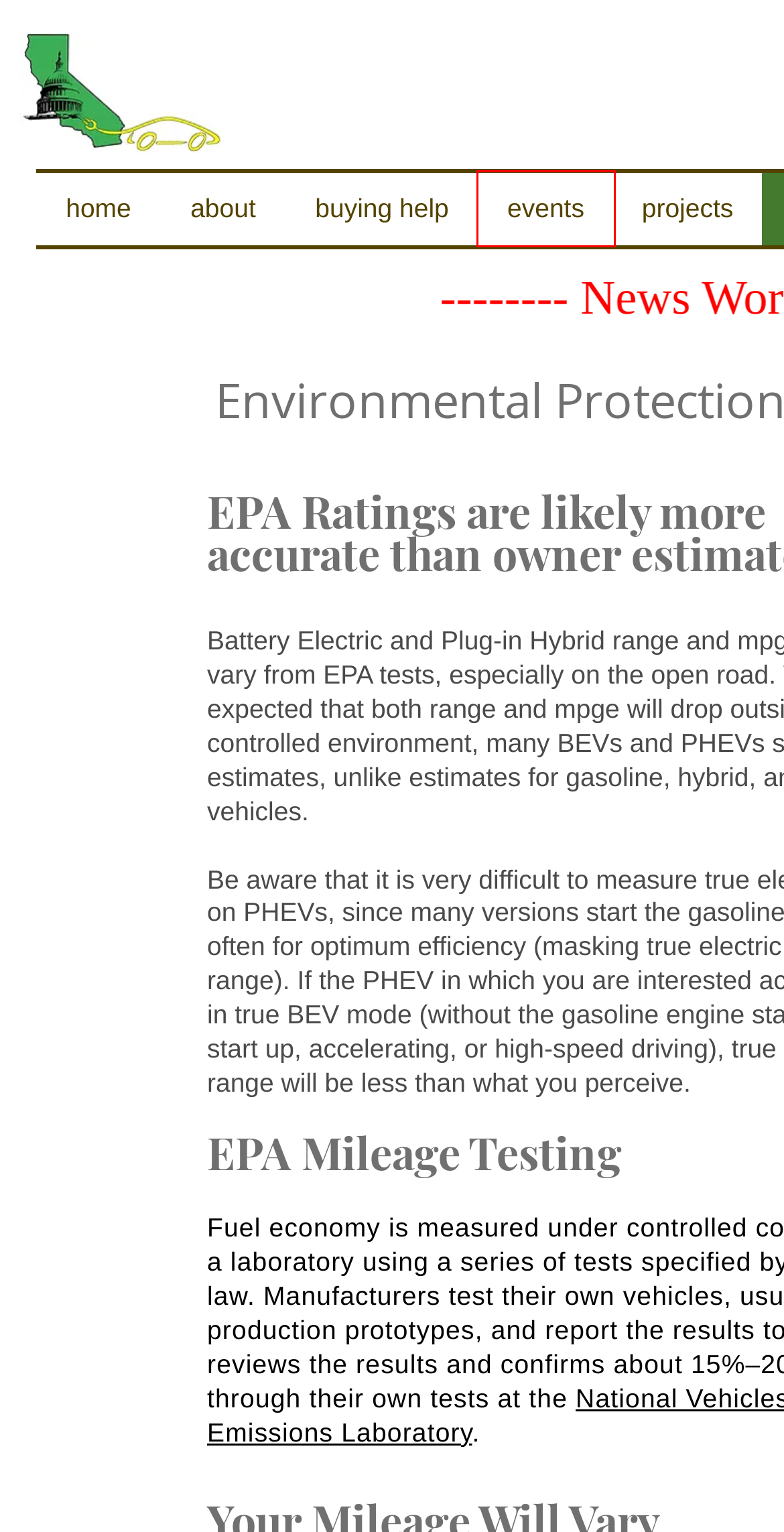You are looking at a screenshot of a webpage with a red bounding box around an element. Determine the best matching webpage description for the new webpage resulting from clicking the element in the red bounding box. Here are the descriptions:
A. news | saceva
B. projects | saceva
C. buying help
D. resources | saceva
E. events | saceva
F. Sacramento Electric Vehicle Association - SacEV
G. about
H. contact | saceva

E